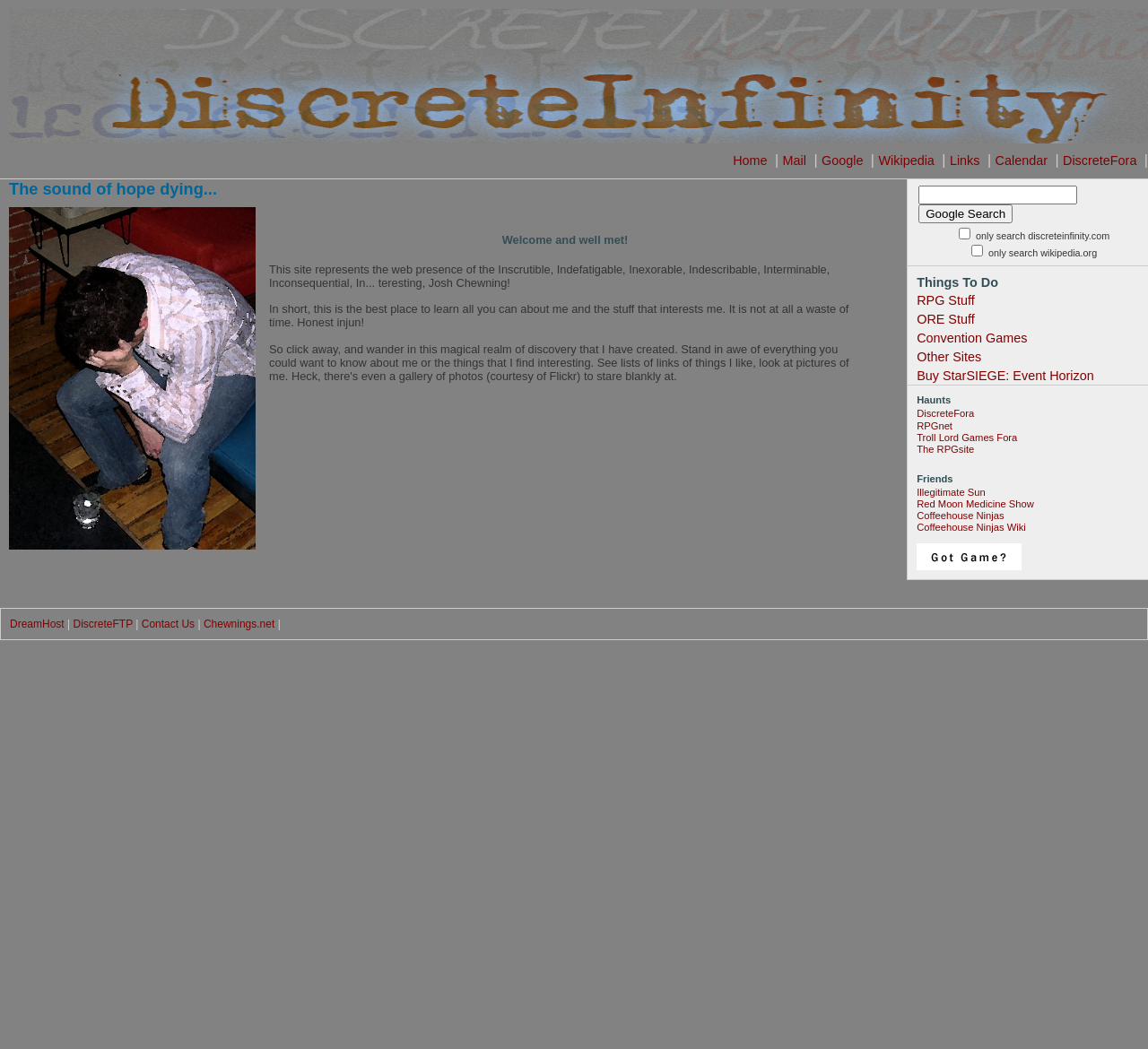What is the name of the website owner?
Observe the image and answer the question with a one-word or short phrase response.

Josh Chewning